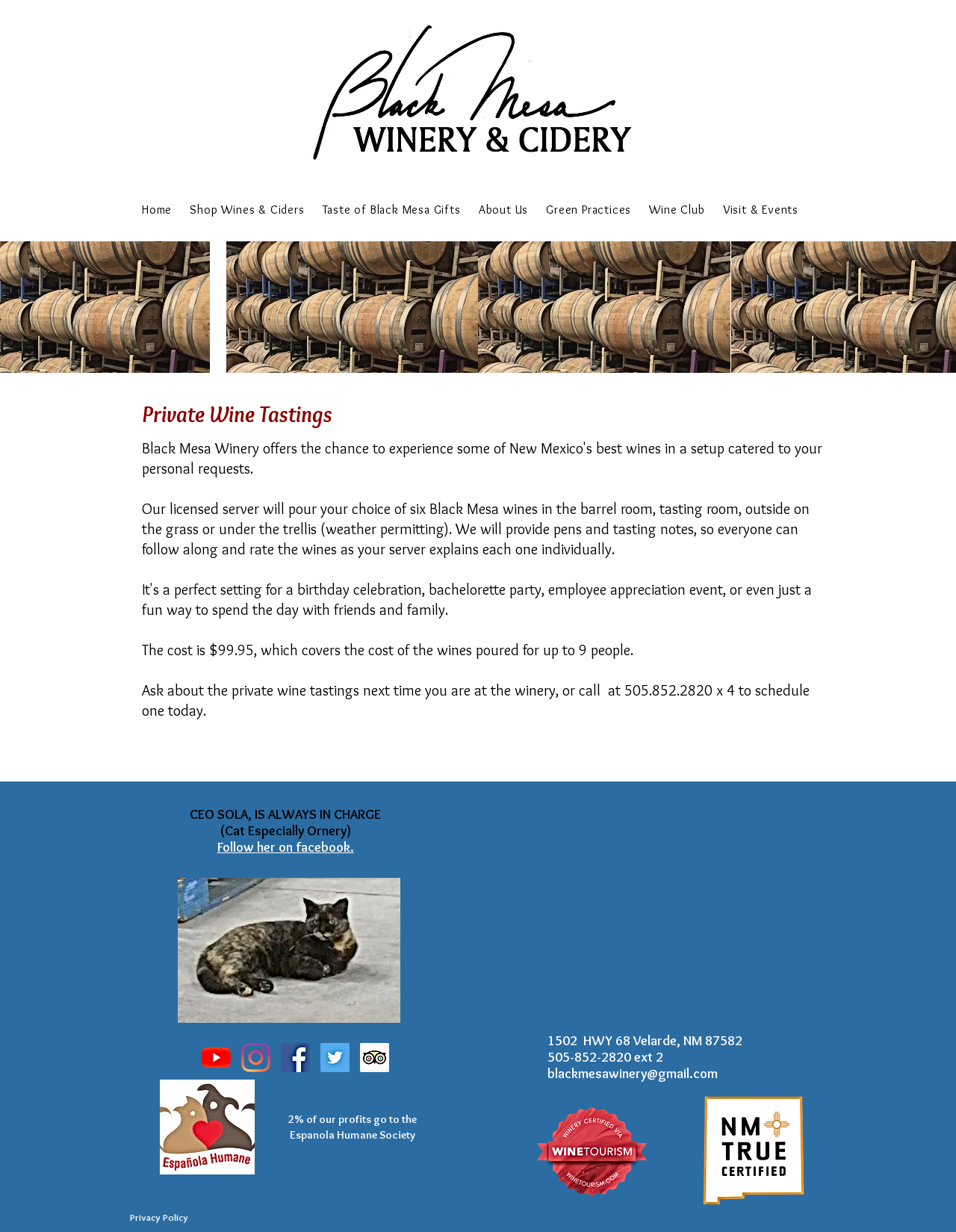Give a concise answer using one word or a phrase to the following question:
What is the name of the cat in charge?

SOLA